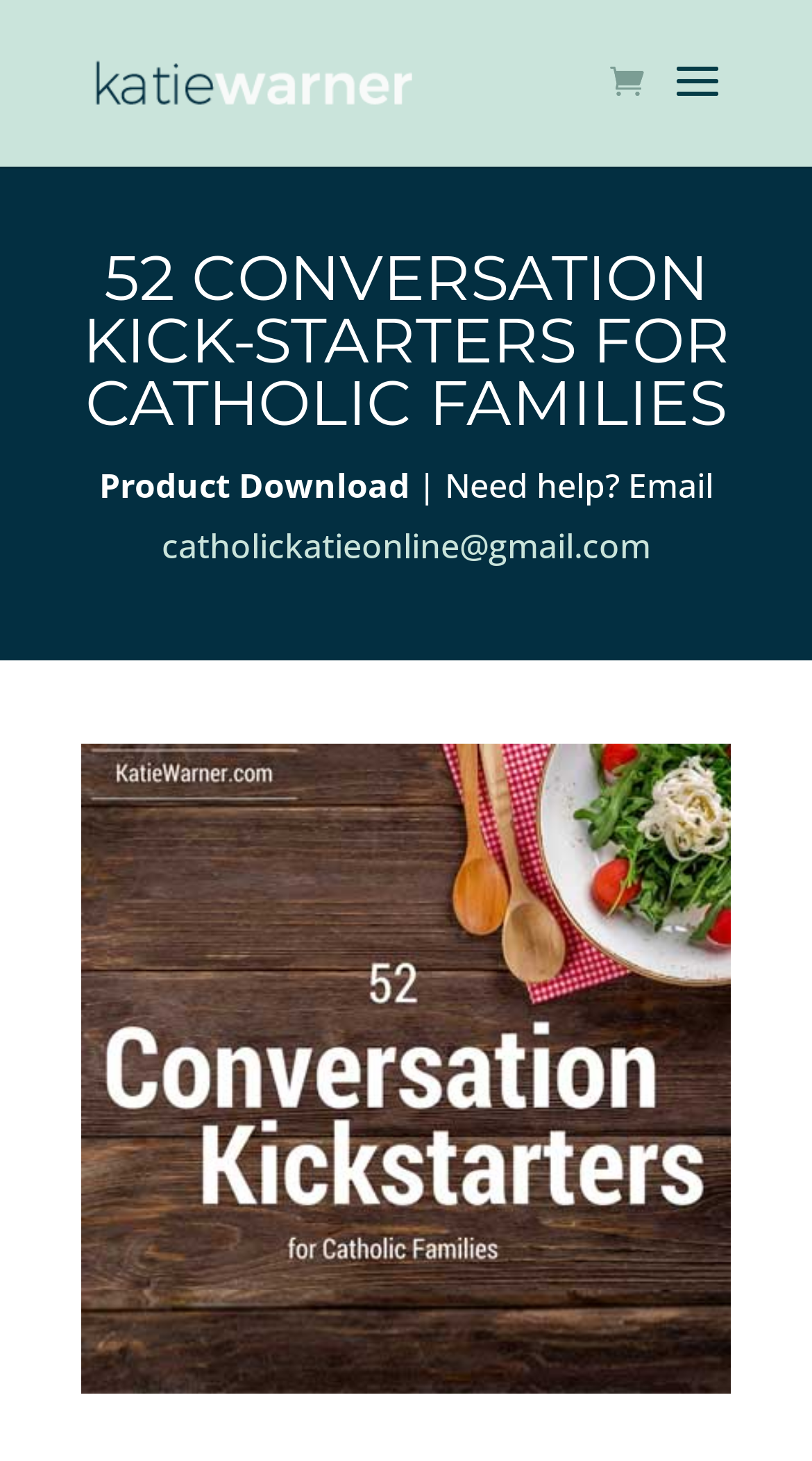Analyze the image and give a detailed response to the question:
How can I get help with this product?

The way to get help with this product can be determined by looking at the static text element with the text '| Need help? Email' which is followed by a link element with the email address 'catholickatieonline@gmail.com', indicating that I can get help by emailing this address.